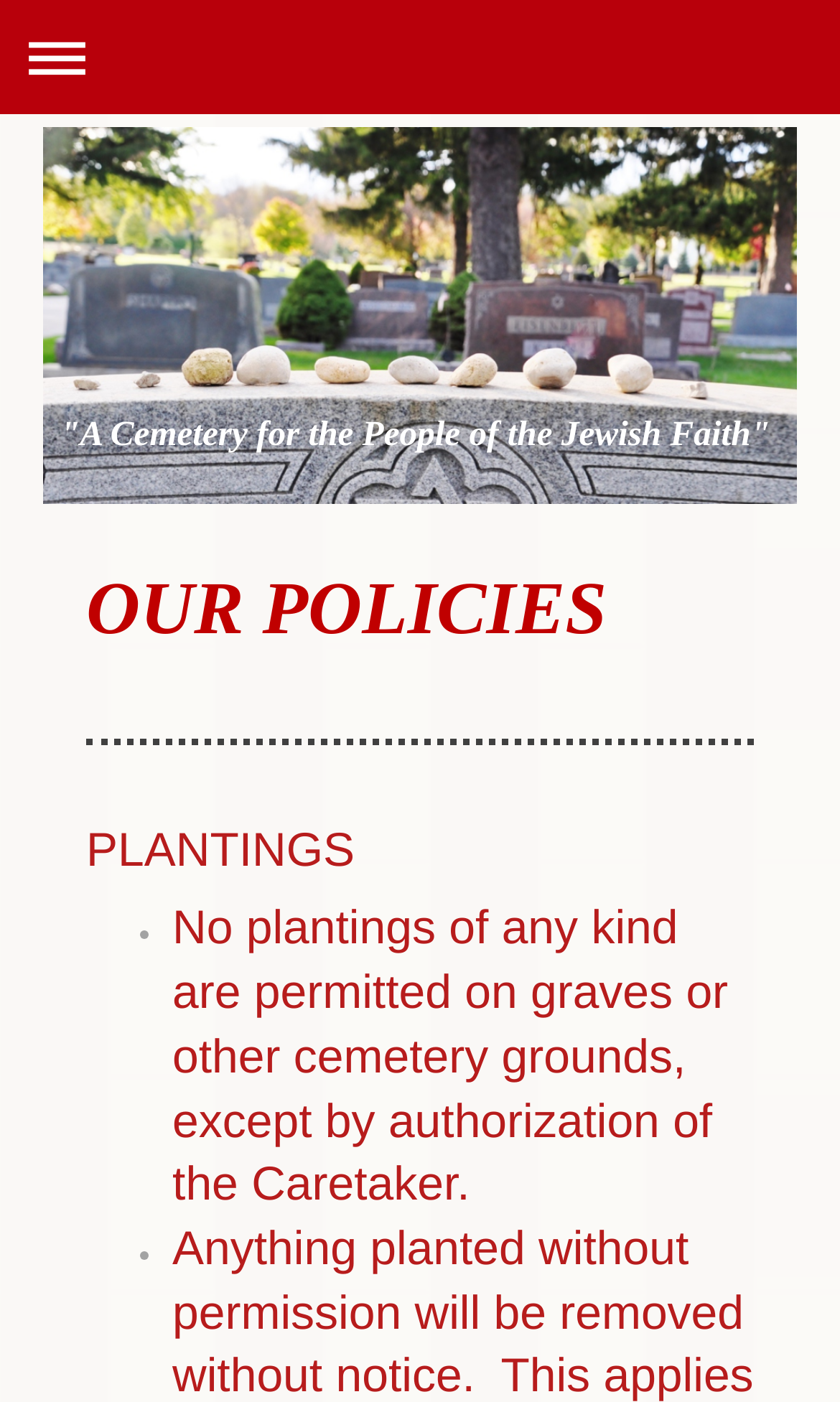Provide a brief response to the question below using one word or phrase:
How many policies are listed on the page?

At least 2